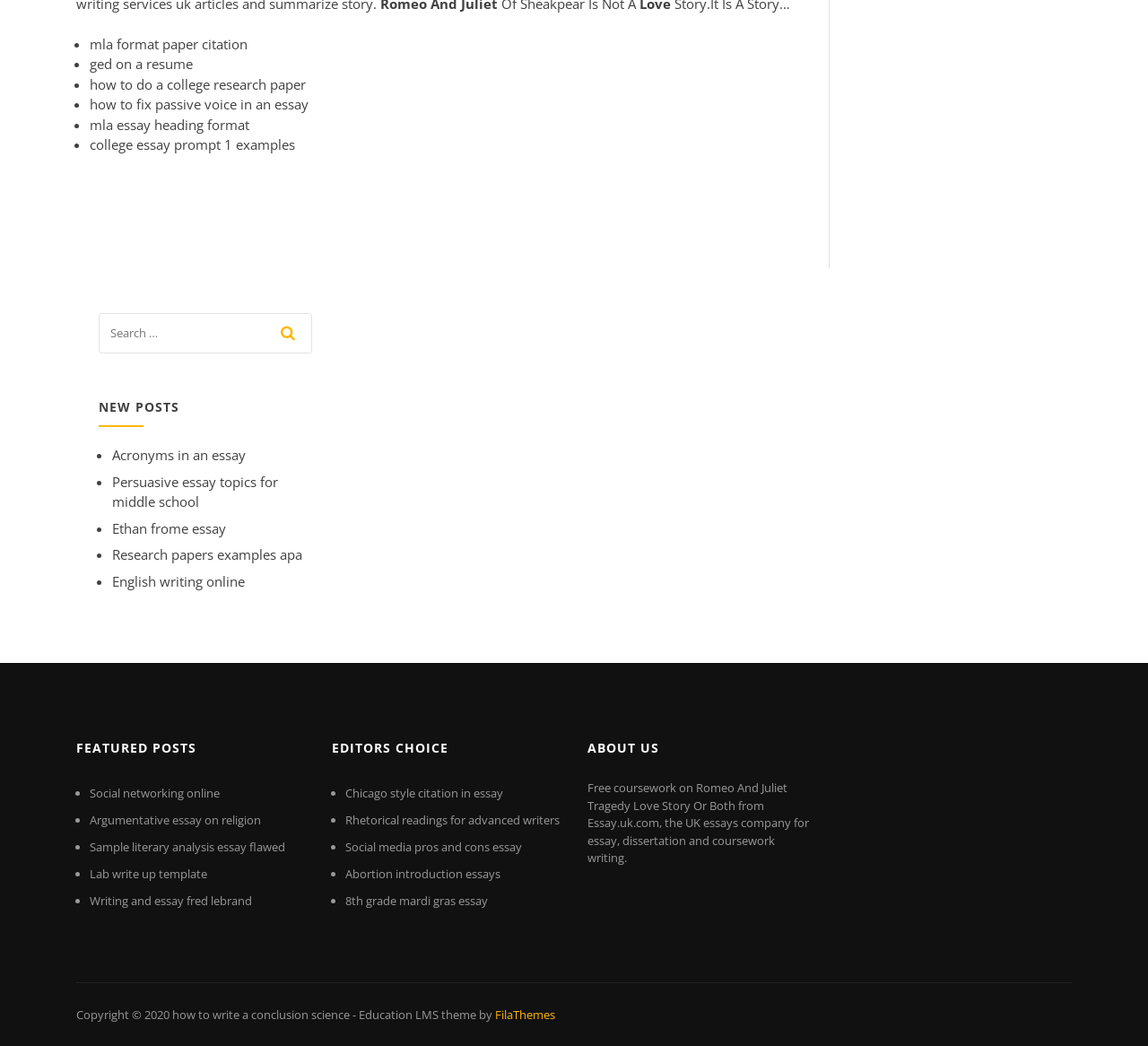What is the theme of the 'EDITORS CHOICE' section?
Please give a detailed and elaborate explanation in response to the question.

The 'EDITORS CHOICE' section features links to various academic writing topics, including Chicago style citation, rhetorical readings, and social media pros and cons, indicating that the theme of this section is academic writing.